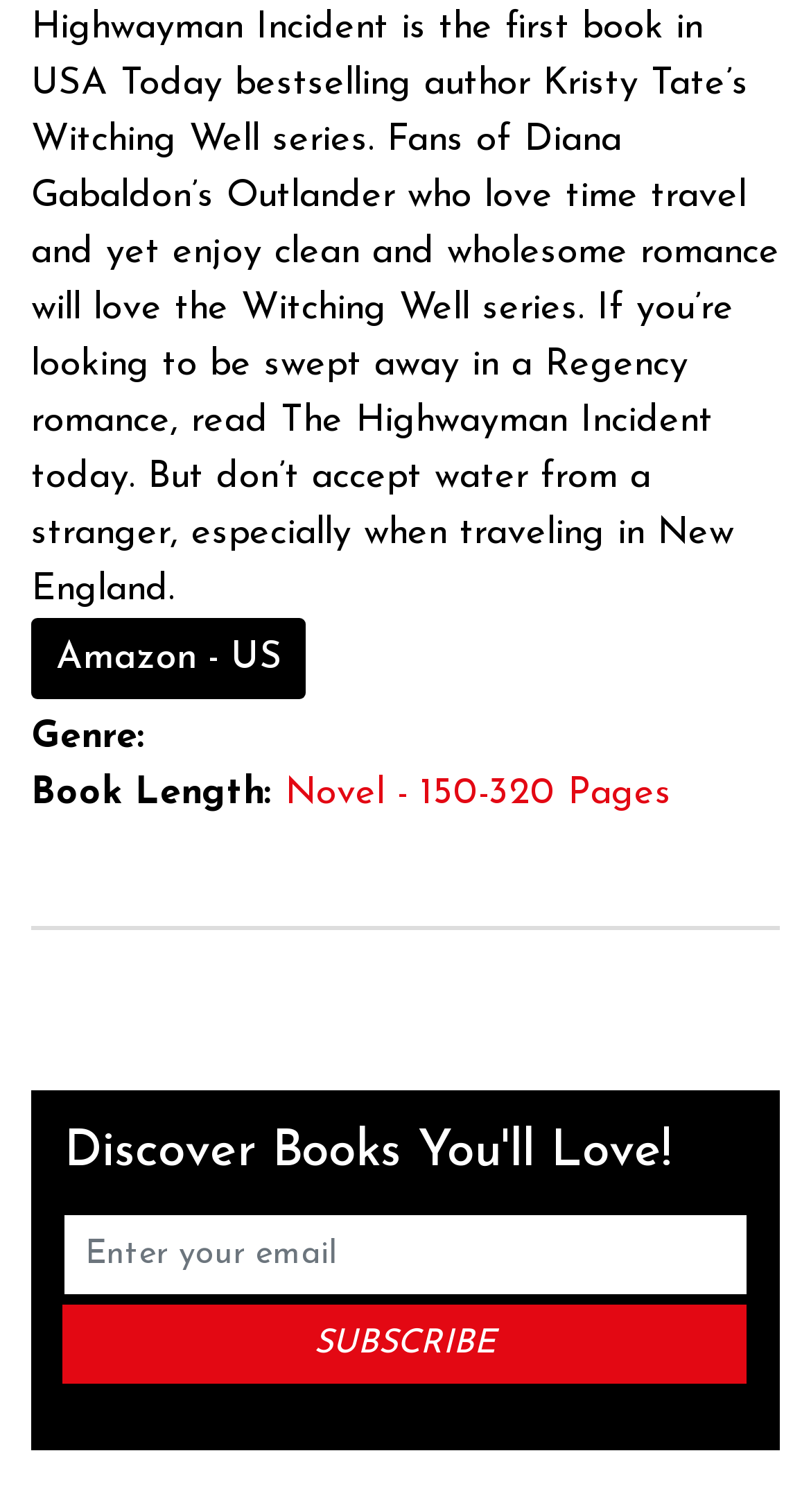Give the bounding box coordinates for the element described by: "value="Subscribe"".

[0.077, 0.863, 0.921, 0.915]